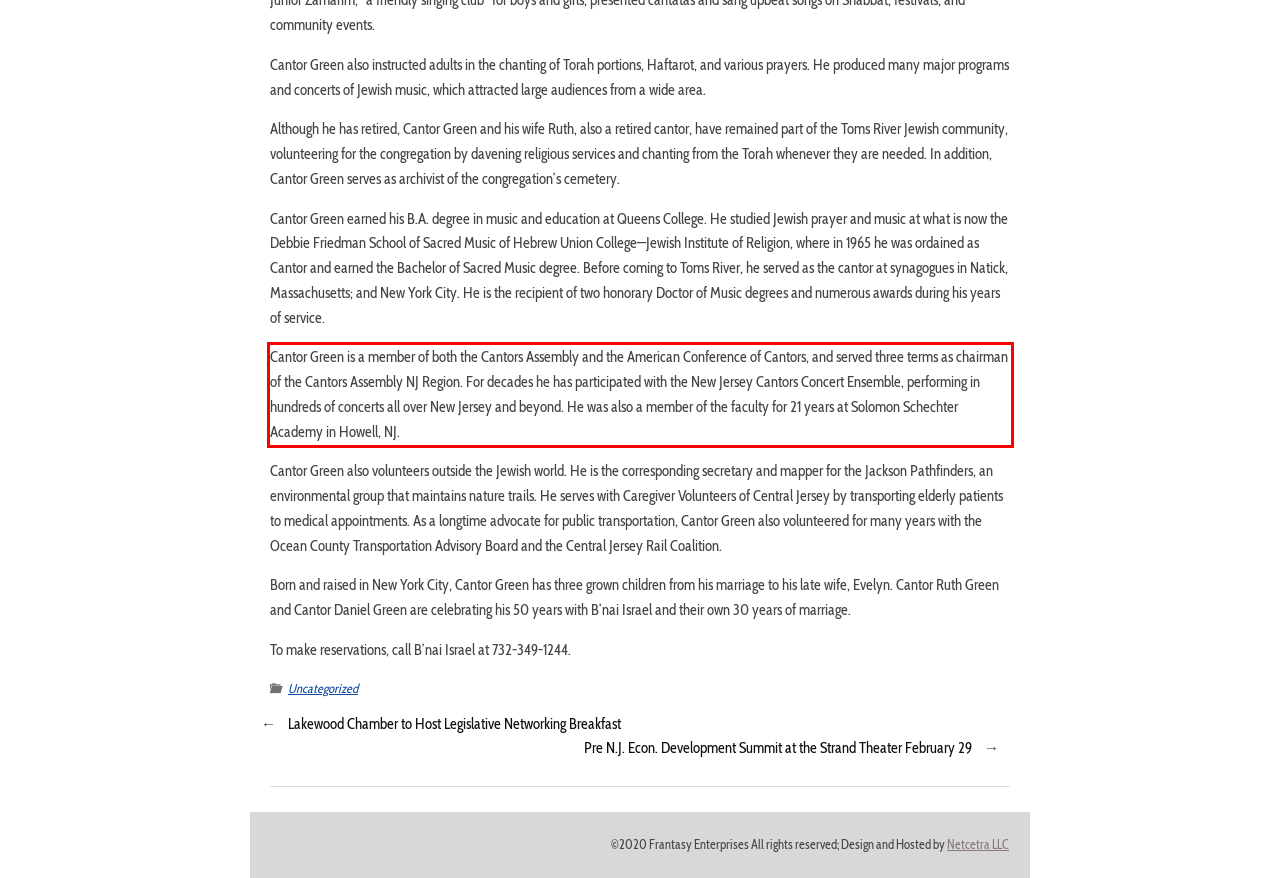Please identify the text within the red rectangular bounding box in the provided webpage screenshot.

Cantor Green is a member of both the Cantors Assembly and the American Conference of Cantors, and served three terms as chairman of the Cantors Assembly NJ Region. For decades he has participated with the New Jersey Cantors Concert Ensemble, performing in hundreds of concerts all over New Jersey and beyond. He was also a member of the faculty for 21 years at Solomon Schechter Academy in Howell, NJ.